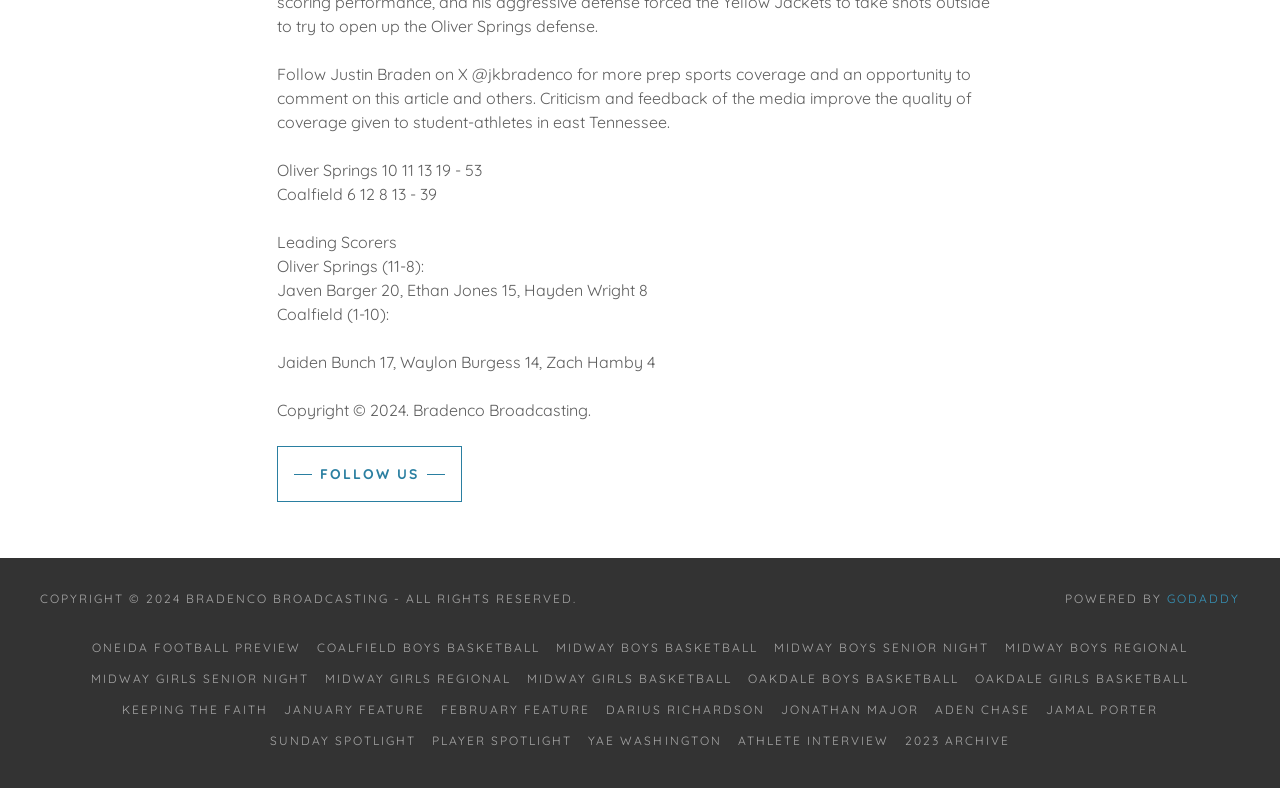Provide the bounding box coordinates for the area that should be clicked to complete the instruction: "Go to the Godaddy website".

[0.912, 0.75, 0.969, 0.77]